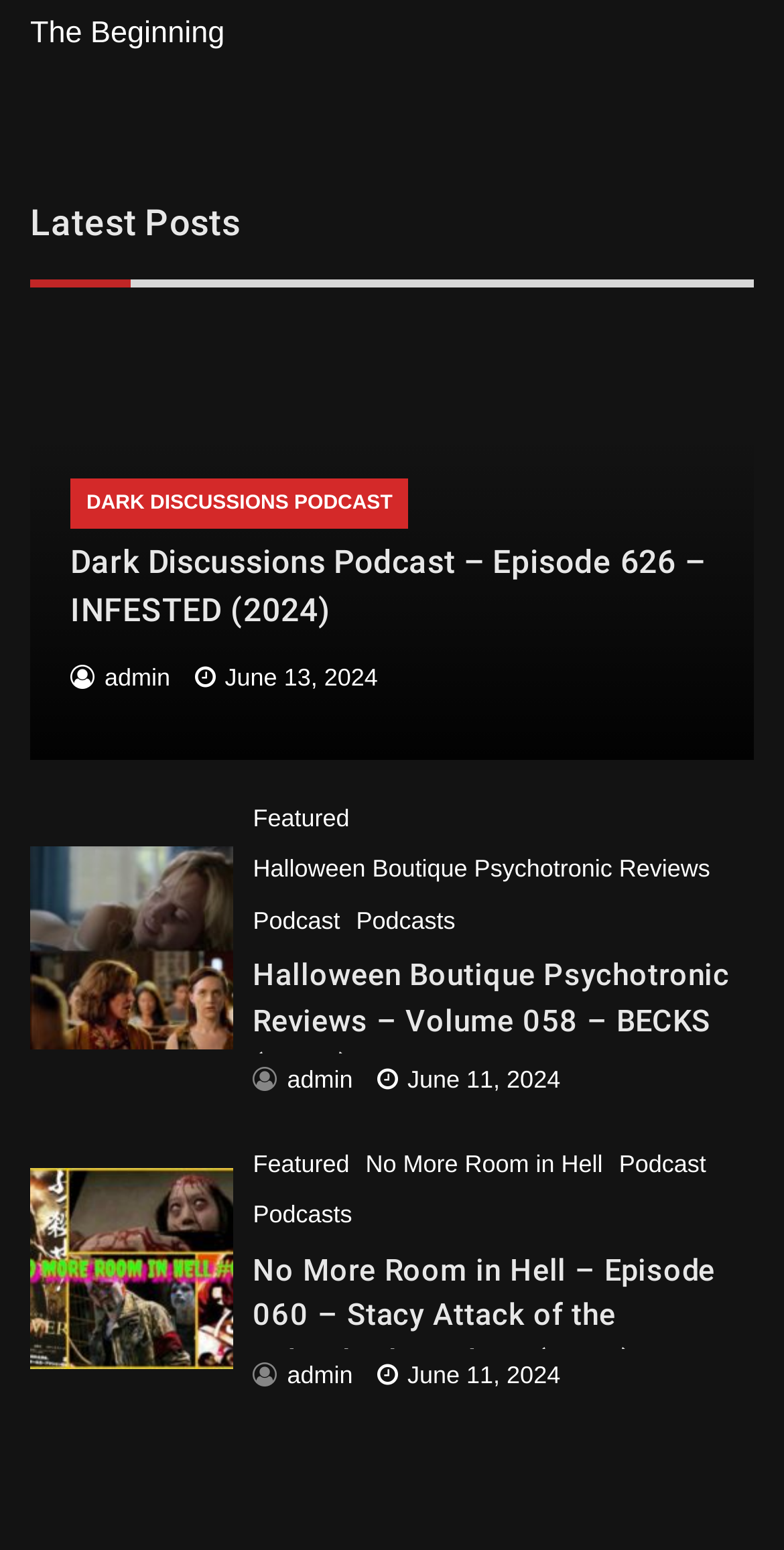Please give a one-word or short phrase response to the following question: 
How many links are there in the first section?

3